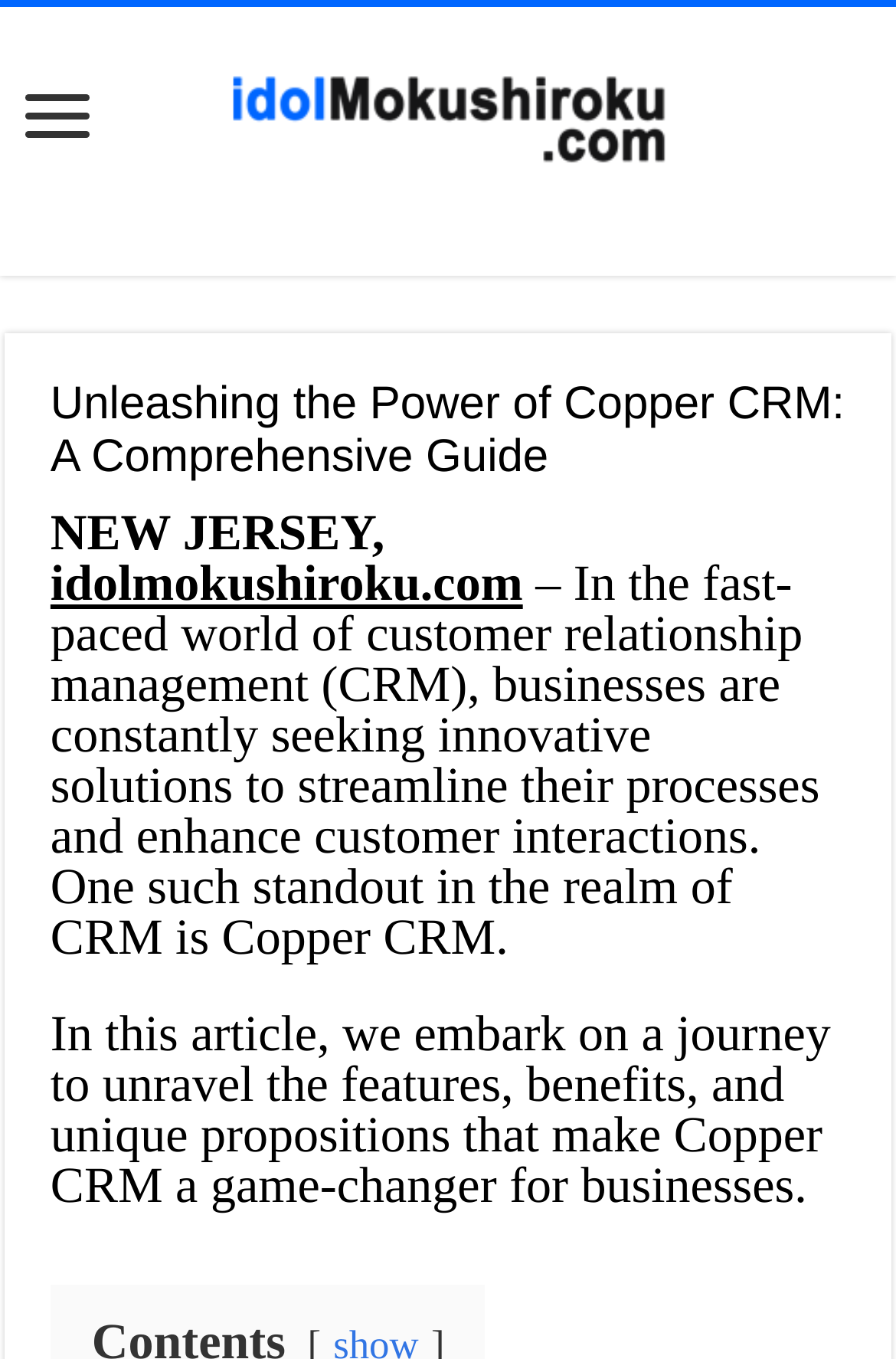Describe all the key features of the webpage in detail.

The webpage is about Copper CRM, a customer relationship management system. At the top, there is a heading that reads "idolmokushiroku.com", which is also a link. Below it, there is a smaller heading that says "Unleashing the Power of Copper CRM: A Comprehensive Guide". 

To the right of the smaller heading, there is a static text that reads "NEW JERSEY,". Below this text, there is a link to "idolmokushiroku.com" and a paragraph of text that explains the importance of innovative solutions in customer relationship management. The text mentions that Copper CRM is a standout in this realm.

Further down, there is another paragraph of text that summarizes the content of the article, which explores the features, benefits, and unique propositions of Copper CRM. There is also a small link at the top left corner of the page with no text. An image of "idolmokushiroku.com" is placed above the smaller heading, aligned with the top heading.